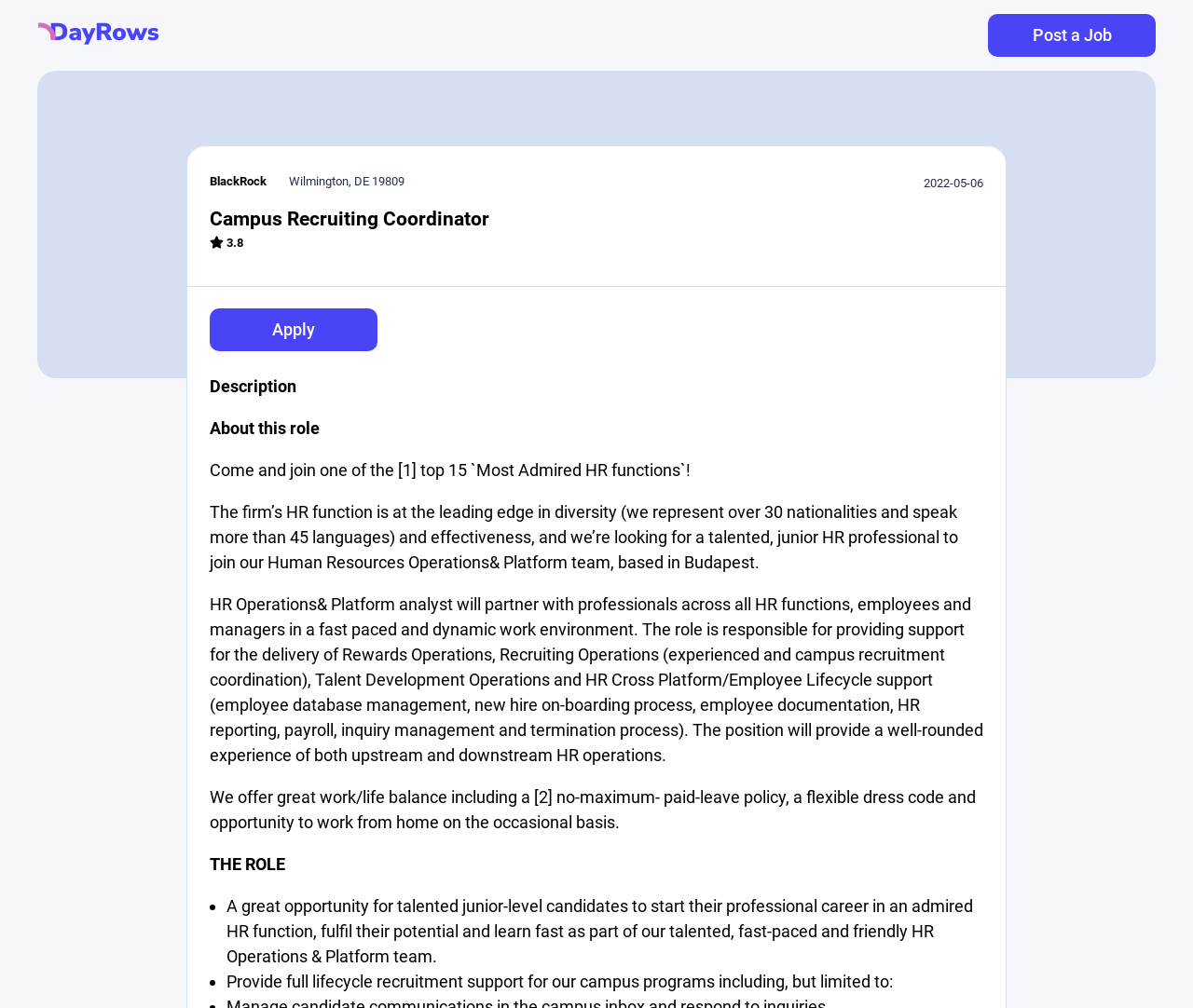Provide a one-word or one-phrase answer to the question:
What is the role of the HR Operations& Platform analyst?

Provide support for HR operations